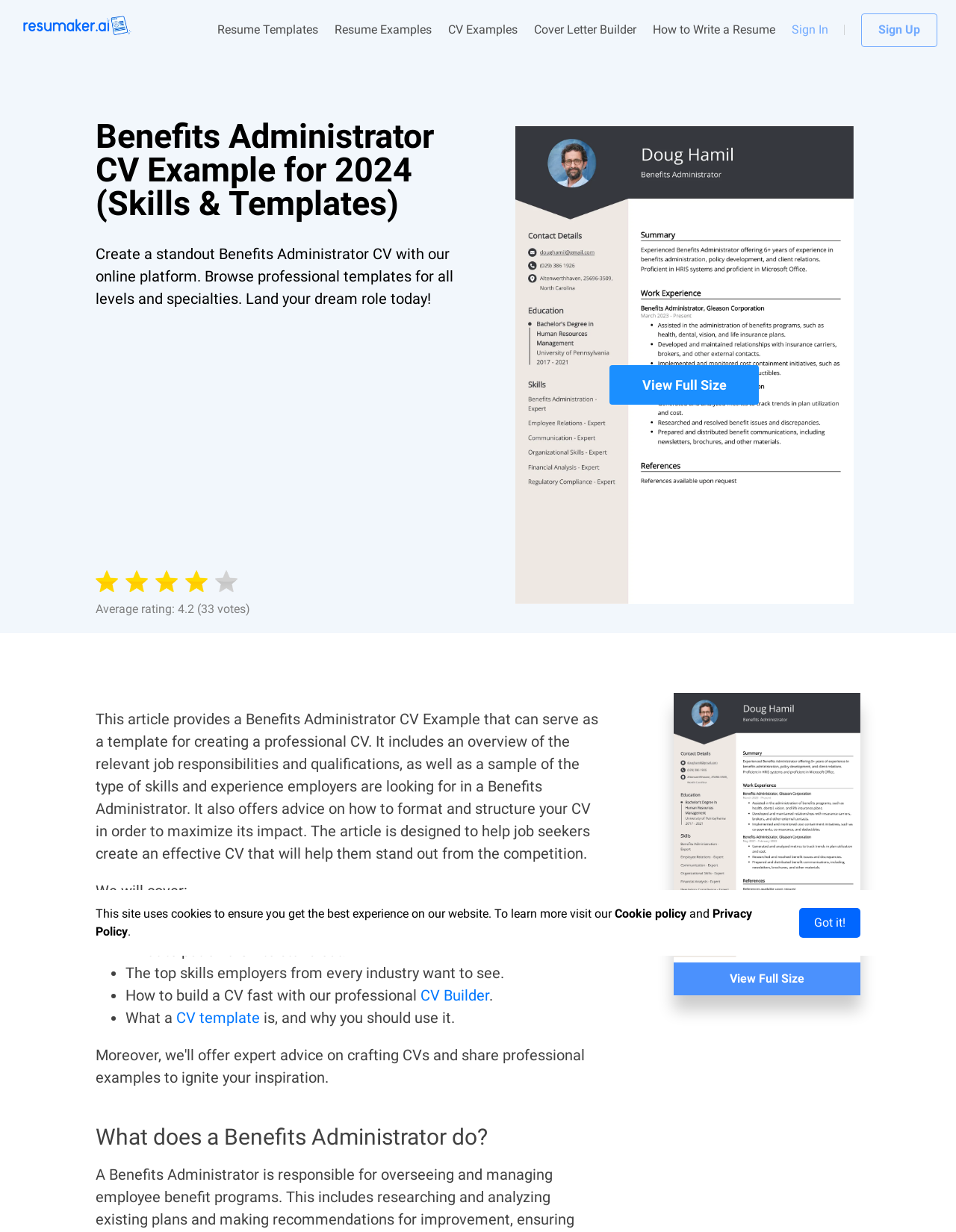Respond with a single word or short phrase to the following question: 
What is the purpose of the article?

To help create a professional CV